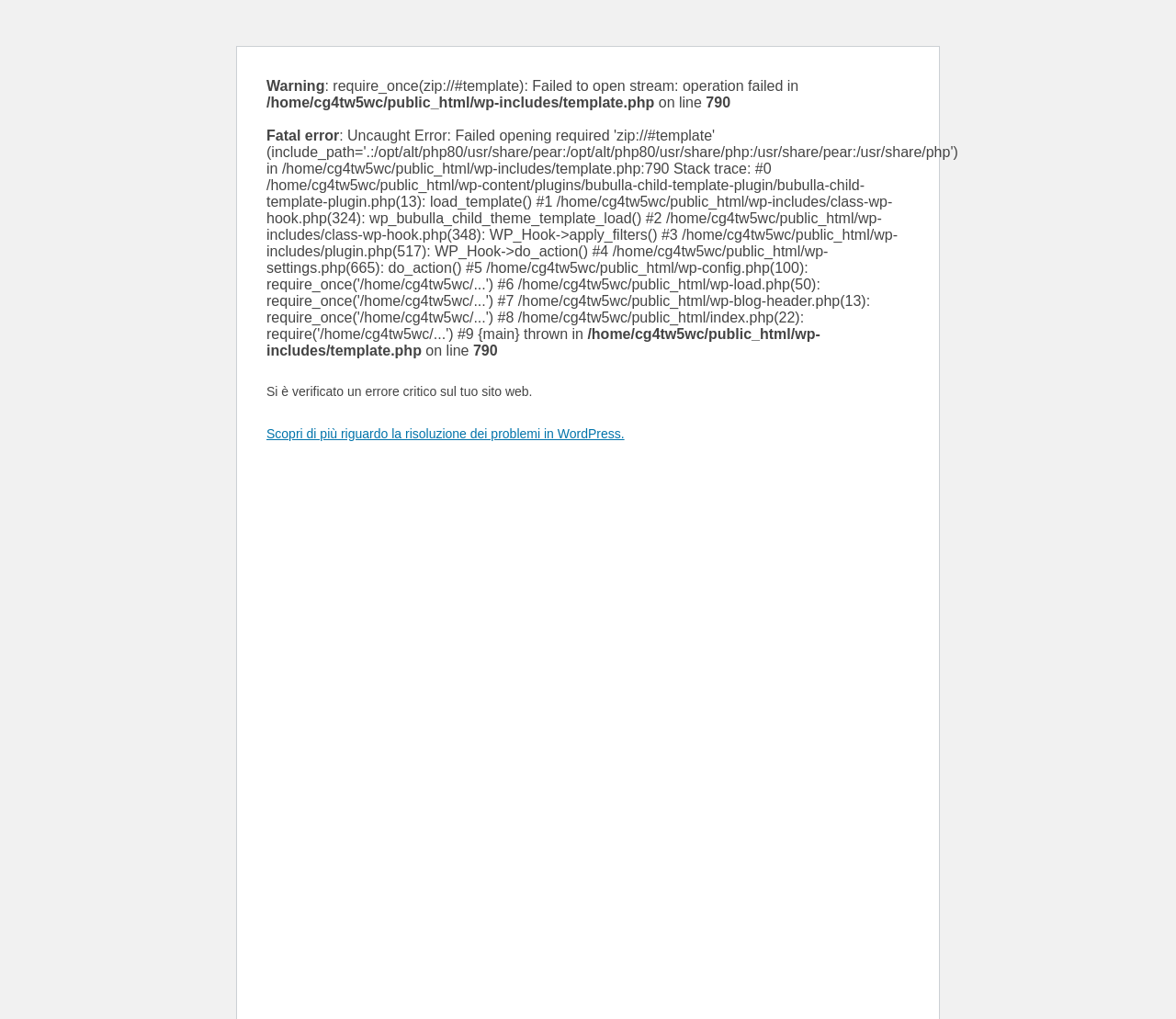Look at the image and answer the question in detail:
What is the warning message displayed on the webpage?

I found this information by examining the StaticText element at coordinates [0.227, 0.077, 0.276, 0.092], which contains the text 'Warning'. This suggests that the webpage is displaying a warning message in addition to the fatal error.